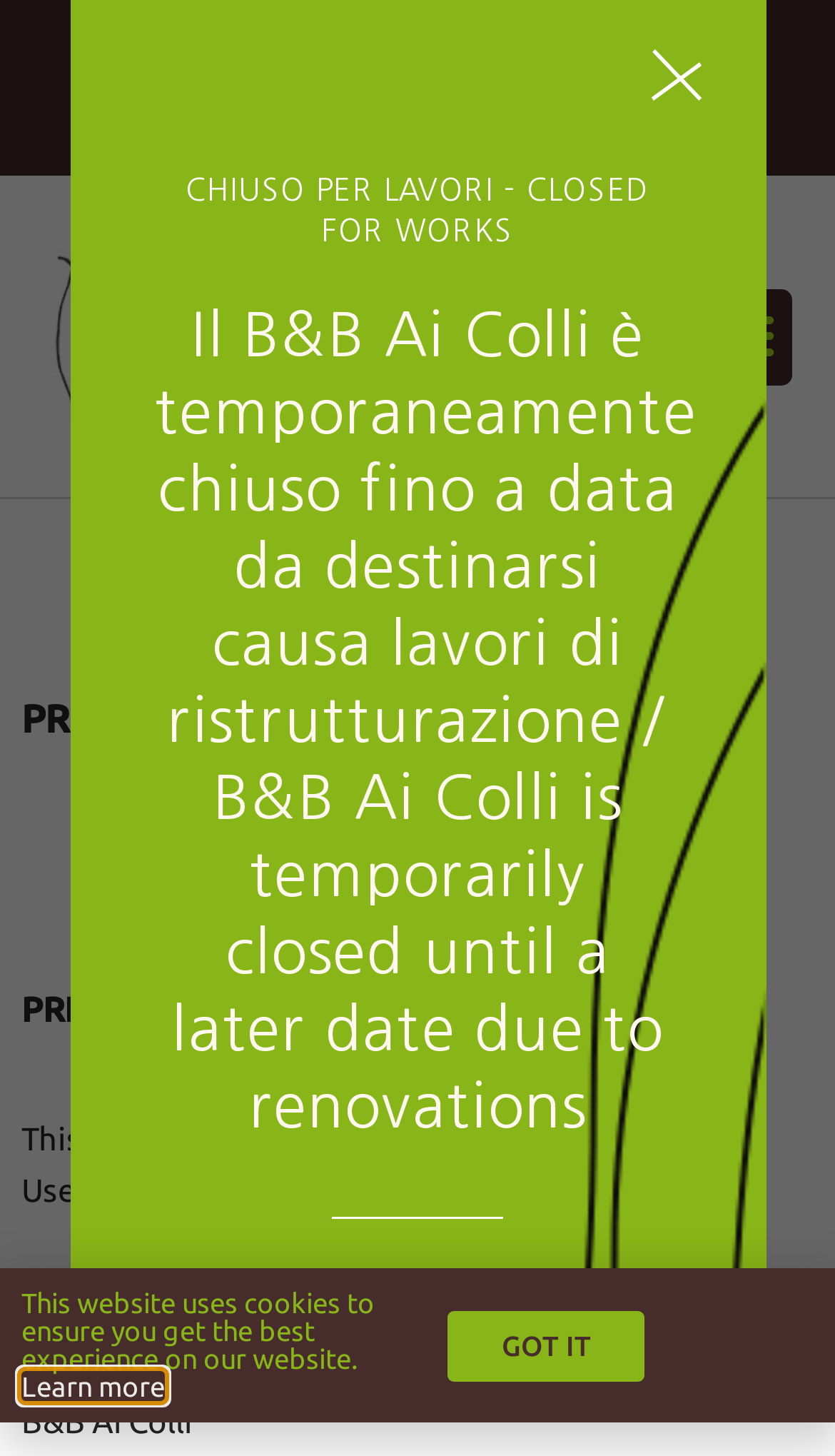Offer a meticulous caption that includes all visible features of the webpage.

The webpage is about the privacy policy of Bed & Breakfast "Ai Colli" in Rovereto. At the top left, there is a link to skip to the content. Below it, there are three links to contact the B&B: a phone number, an email address, and social media links to Facebook, WhatsApp, and Instagram. 

To the right of these links, there is a menu toggle button. When expanded, it reveals a menu with several headings, including "PRIVACY POLICY" and "PRIVACY POLICY WWW.AICOLLIBB.IT". 

Below the menu, there is a paragraph of text stating that the website collects some personal data from its users. Underneath, there are three lines of text: "Data Controller", "B&B Ai Colli", and the address of the B&B.

In the middle of the page, there is a prominent announcement that the B&B is temporarily closed for renovations, with a heading "CHIUSO PER LAVORI - CLOSED FOR WORKS" and a longer description of the closure. 

At the bottom of the page, there is a message in Italian, "Torneremo presto, grazie per la pazienza", which translates to "We'll be back soon, thank you for your patience". 

Finally, at the very bottom of the page, there is a notification about the website using cookies, with a link to learn more and a "GOT IT" button to acknowledge the notification.